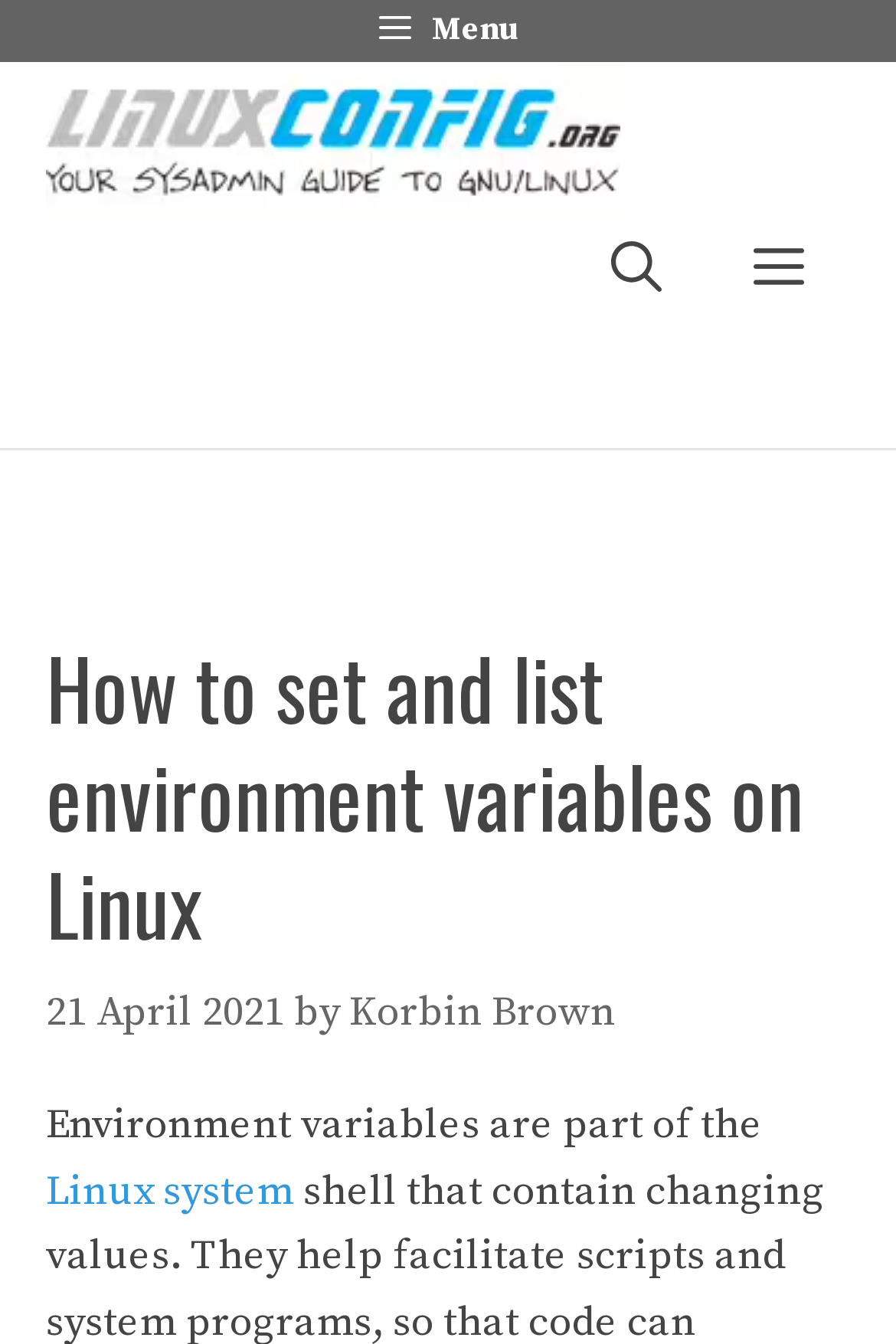Give a detailed overview of the webpage's appearance and contents.

The webpage is a tutorial on setting and listing environment variables on Linux systems. At the top, there is a menu button labeled "Menu" and a banner with the site's name, "Linux Tutorials - Learn Linux Configuration", accompanied by an image. Below the banner, there is a navigation section with a mobile toggle button and a link to open a search bar.

The main content of the webpage is headed by a title, "How to set and list environment variables on Linux", which is followed by the date "21 April 2021" and the author's name, "Korbin Brown". The tutorial begins with a paragraph of text that explains the importance of environment variables in a Linux system, with a link to the phrase "Linux system".